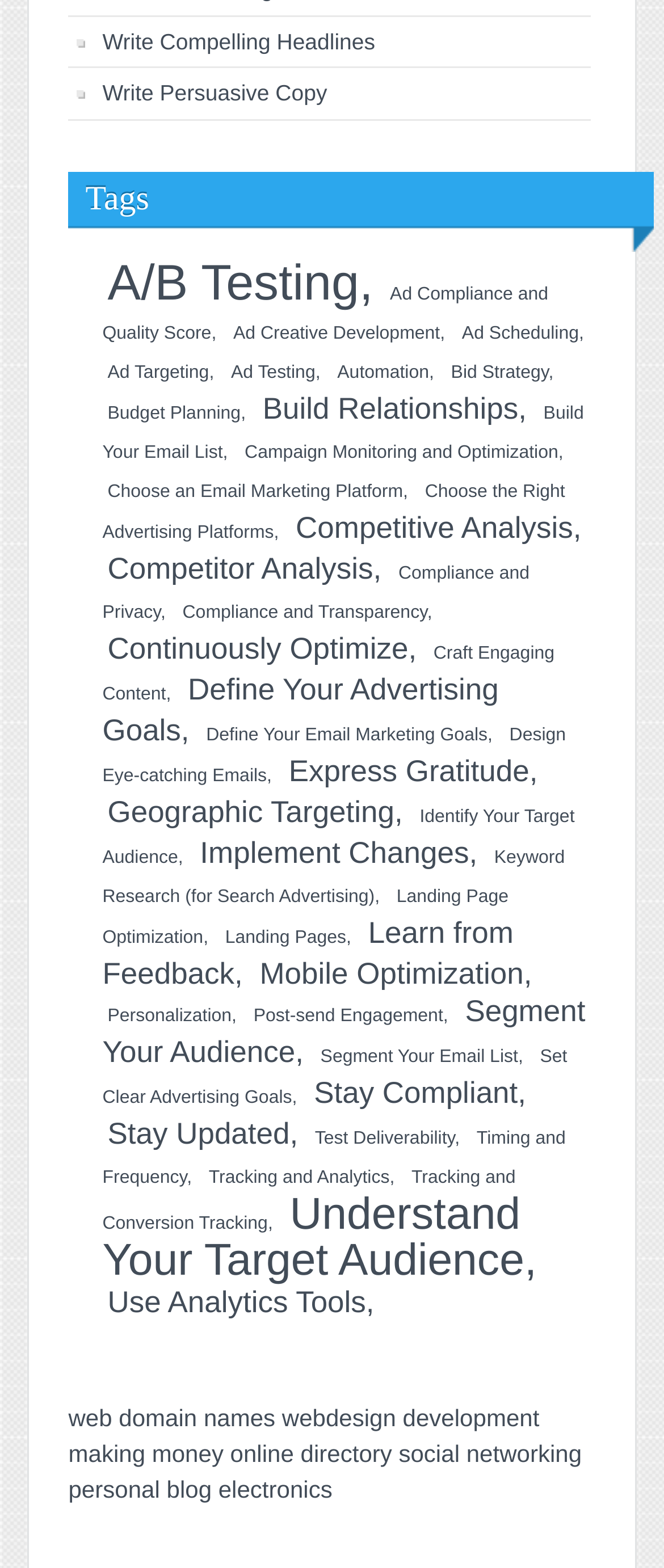Please specify the bounding box coordinates of the region to click in order to perform the following instruction: "Discover 'Understand Your Target Audience'".

[0.154, 0.755, 0.816, 0.823]